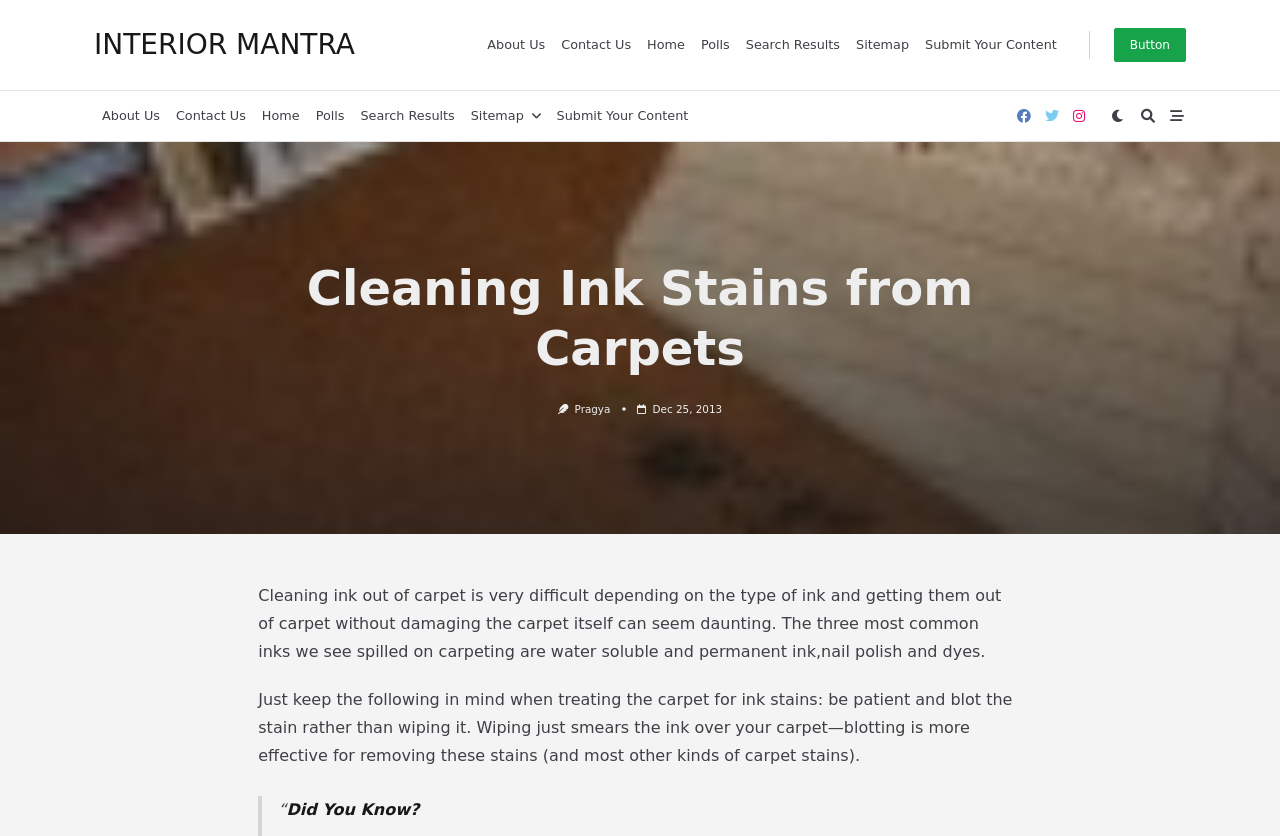Provide a short answer using a single word or phrase for the following question: 
What should you do when treating carpet for ink stains?

Blot the stain